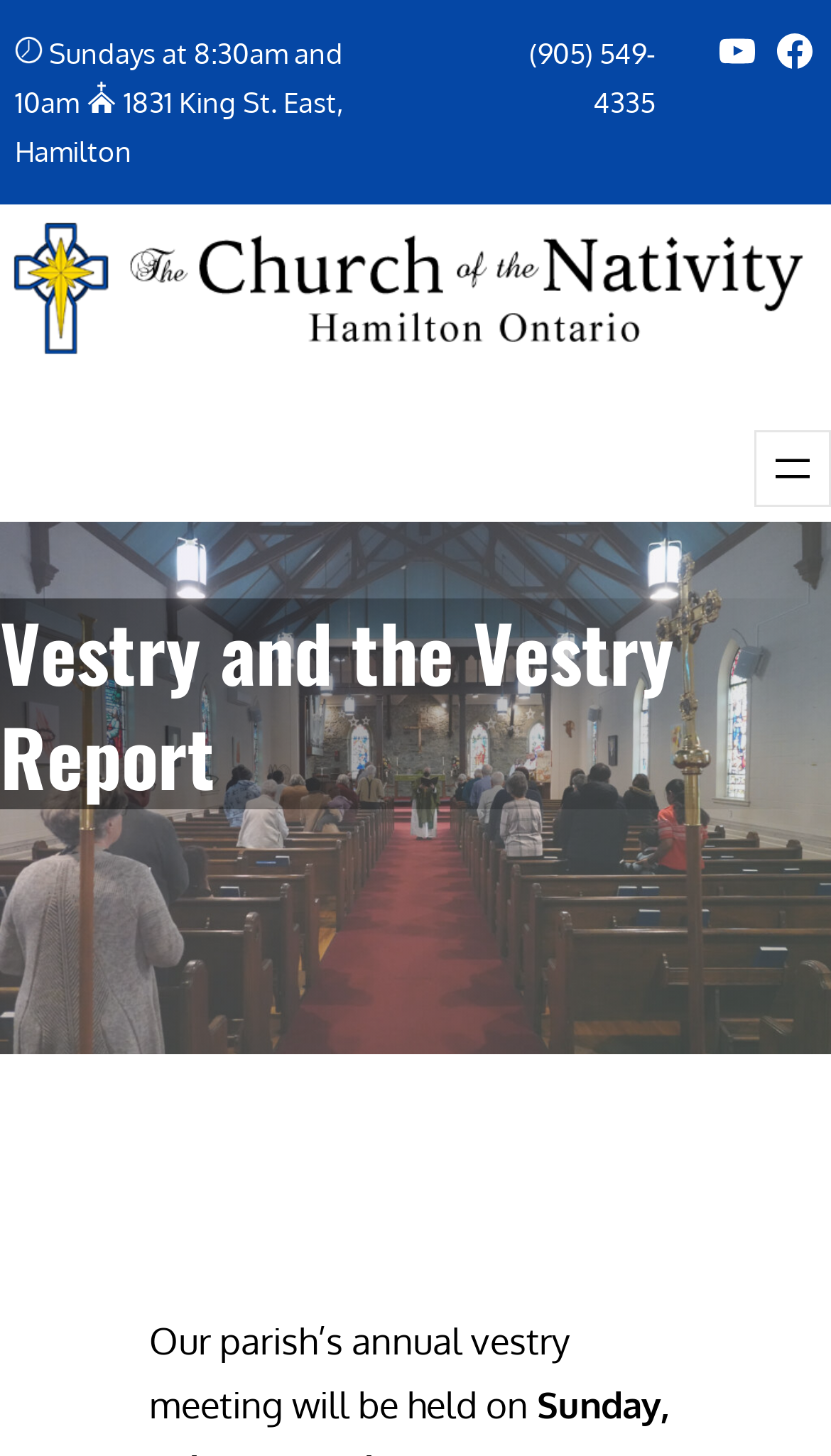What is the phone number of the Church of the Nativity?
Based on the screenshot, answer the question with a single word or phrase.

(905) 549-4335